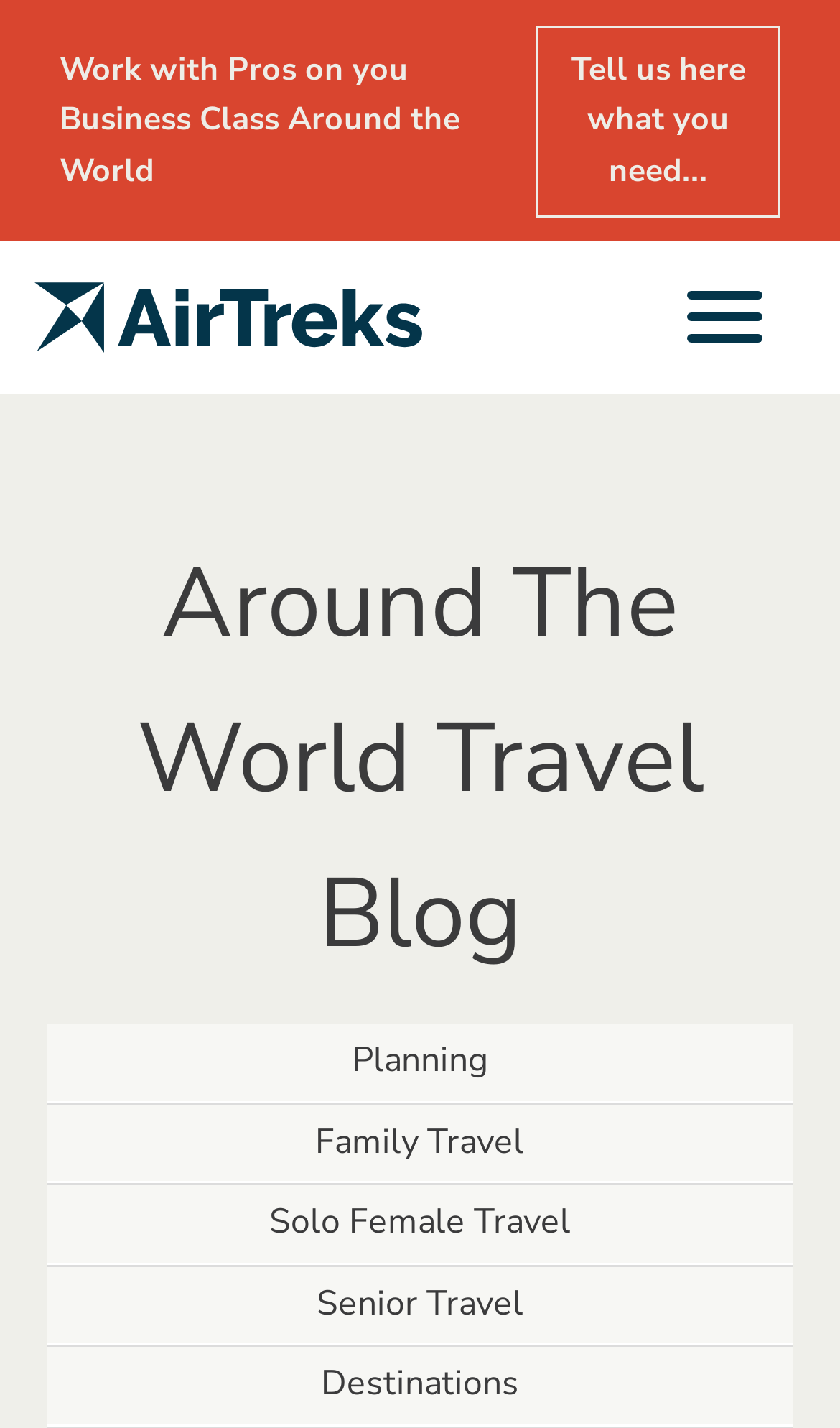Locate the bounding box for the described UI element: "Help with education". Ensure the coordinates are four float numbers between 0 and 1, formatted as [left, top, right, bottom].

None